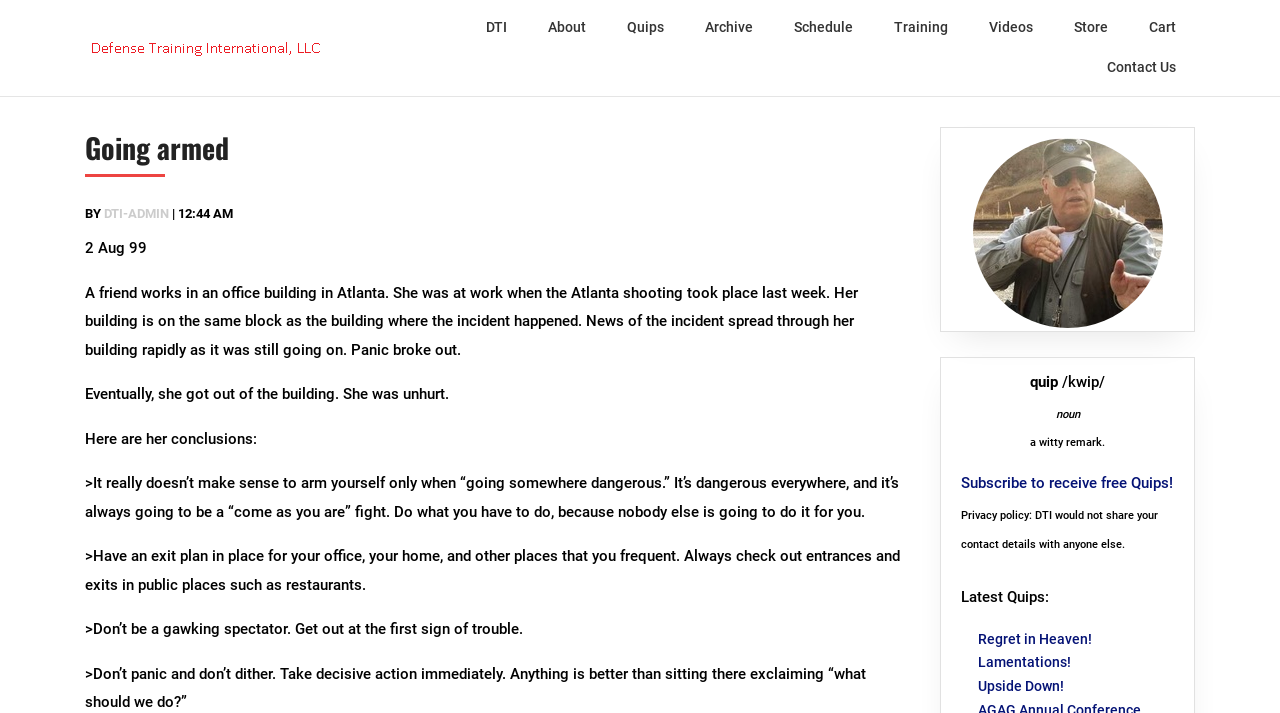Please identify the bounding box coordinates of the area that needs to be clicked to fulfill the following instruction: "View the 'Schedule'."

[0.605, 0.011, 0.682, 0.067]